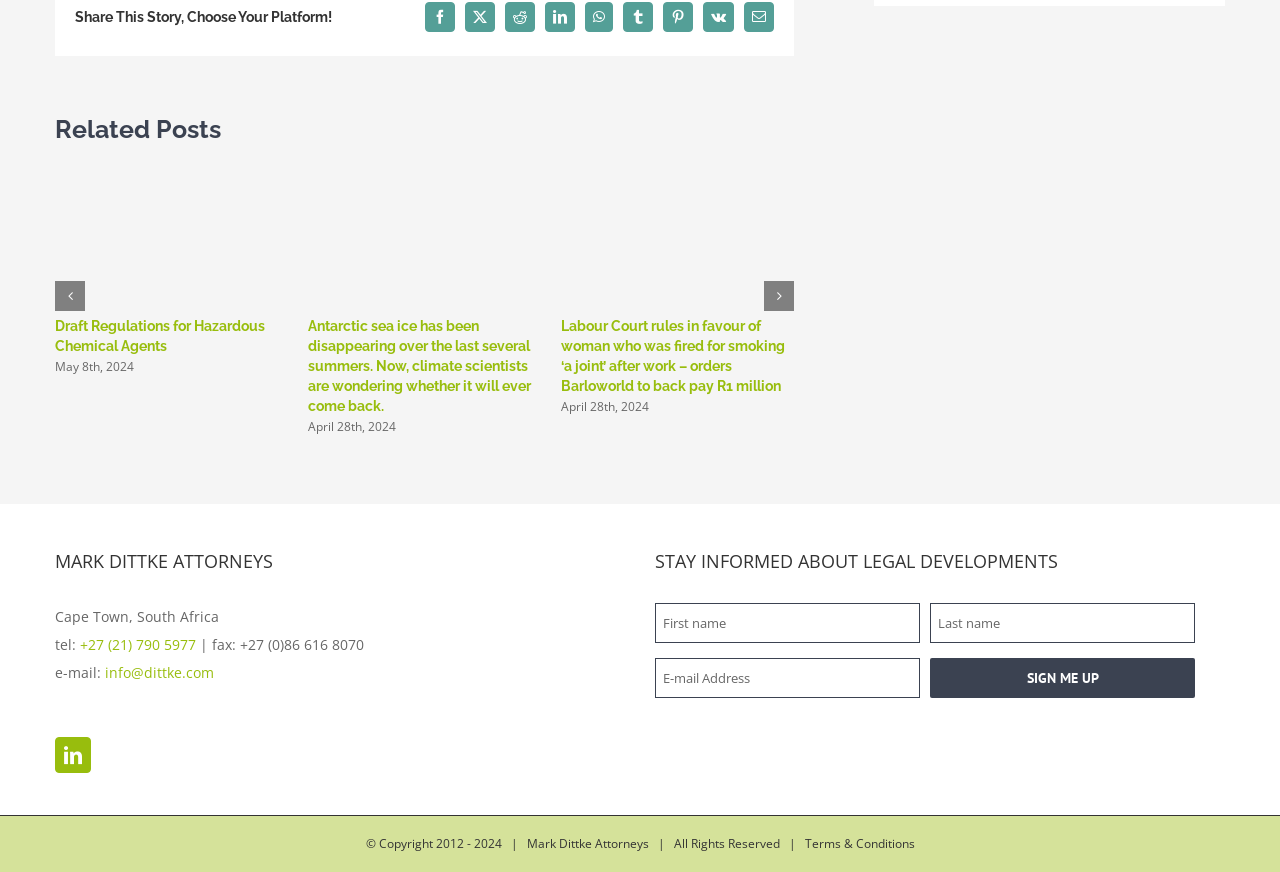Indicate the bounding box coordinates of the element that must be clicked to execute the instruction: "Share this story on Facebook". The coordinates should be given as four float numbers between 0 and 1, i.e., [left, top, right, bottom].

[0.332, 0.002, 0.355, 0.037]